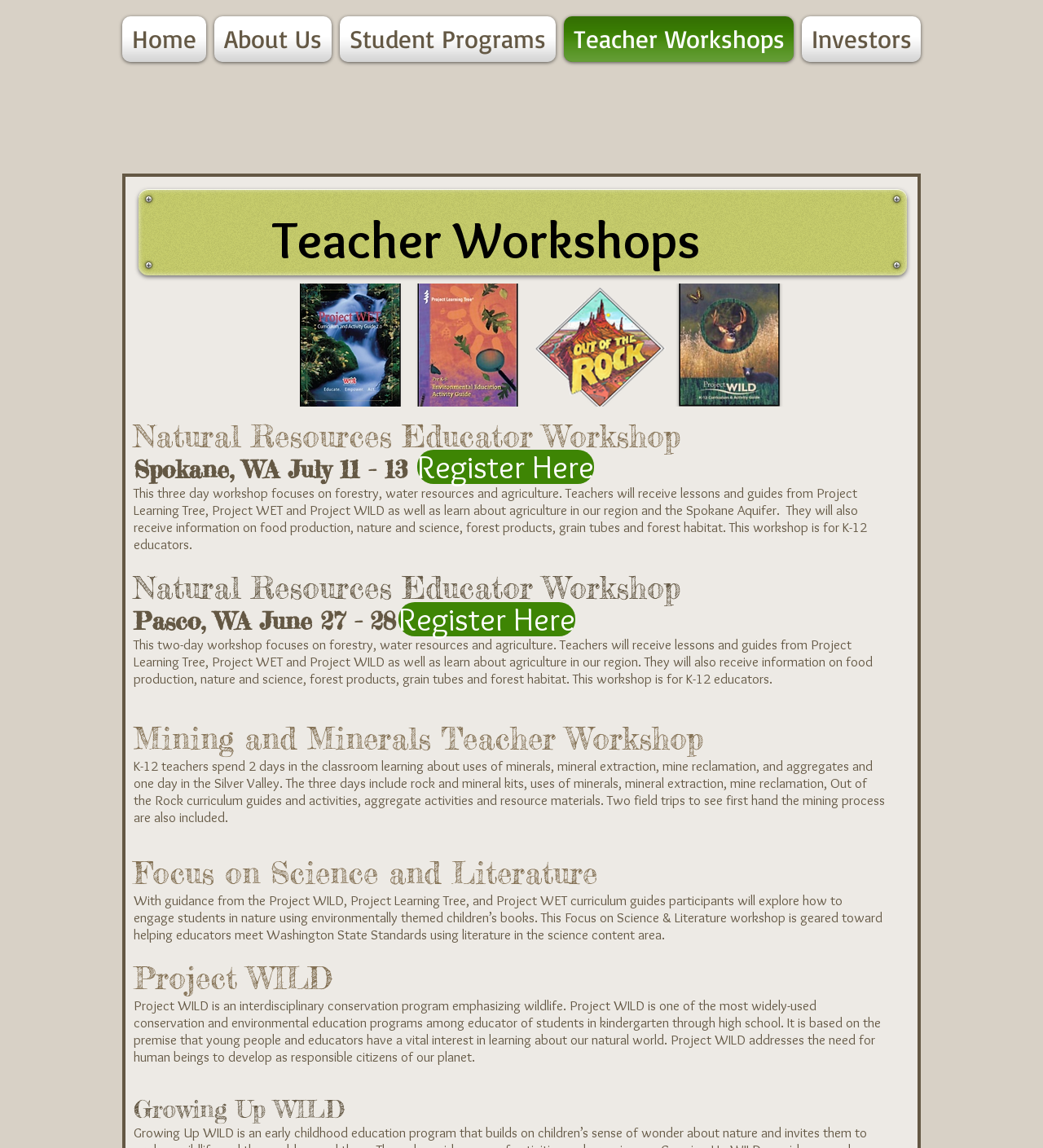Given the description: "Investors", determine the bounding box coordinates of the UI element. The coordinates should be formatted as four float numbers between 0 and 1, [left, top, right, bottom].

[0.765, 0.014, 0.883, 0.054]